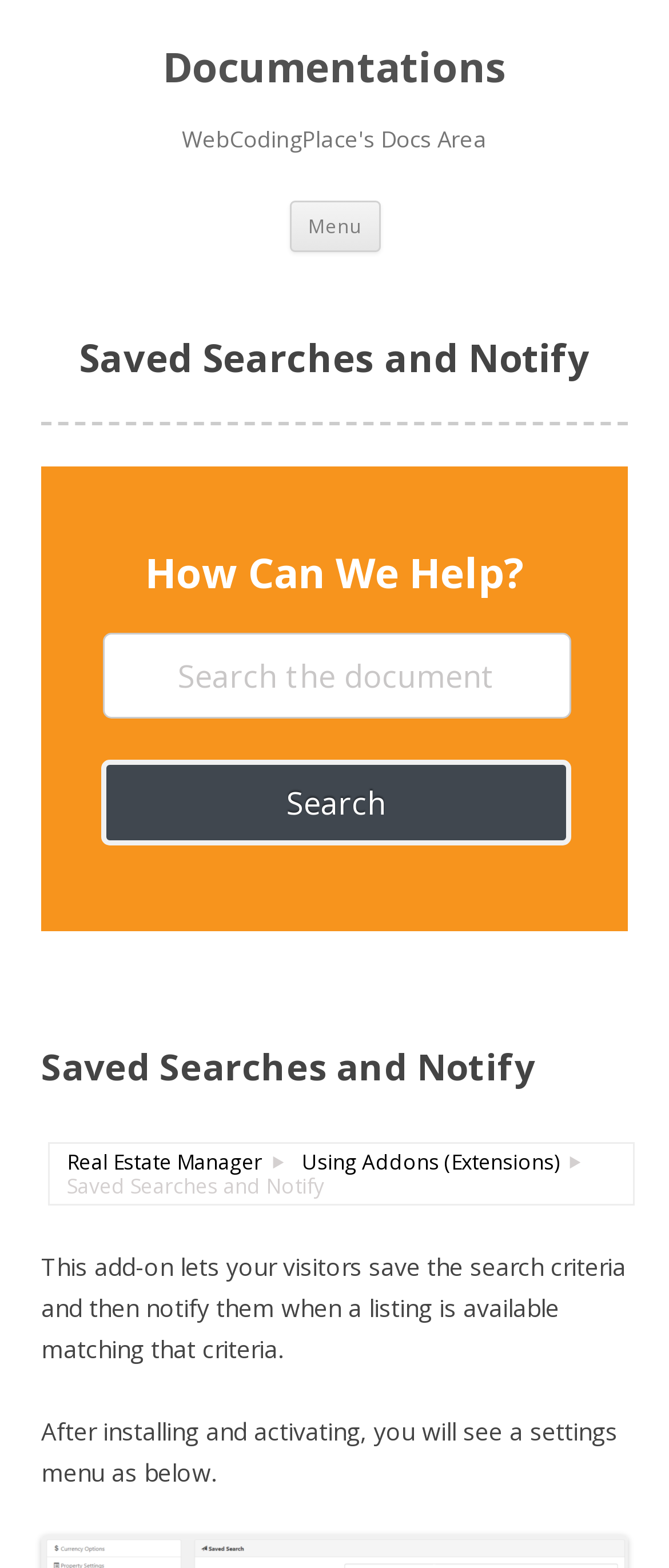What is the name of the add-on?
Please elaborate on the answer to the question with detailed information.

I inferred this answer by looking at the heading 'Saved Searches and Notify' which appears multiple times on the webpage, and also by reading the description of the add-on which says 'This add-on lets your visitors save the search criteria and then notify them when a listing is available matching that criteria.'